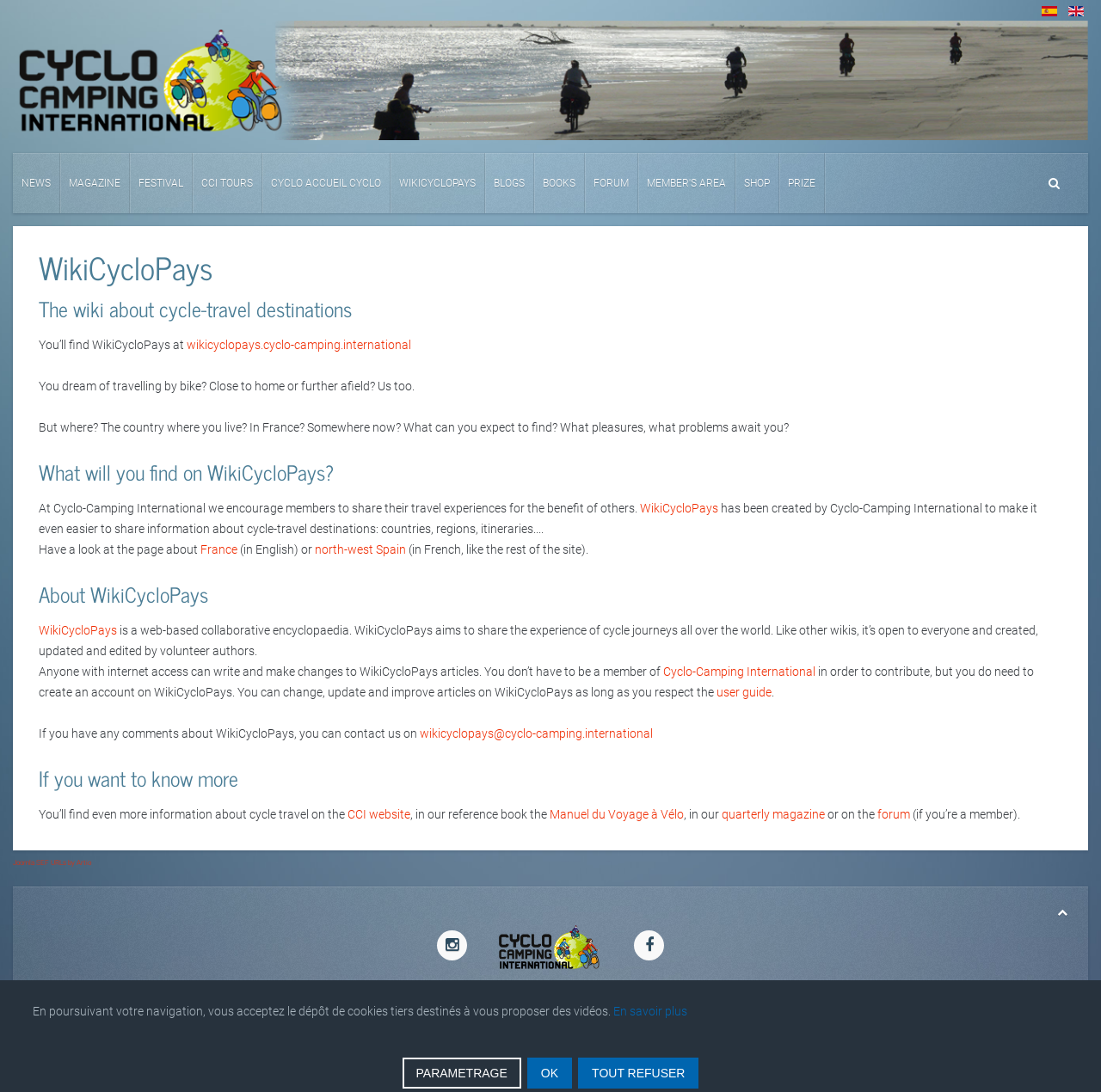Can you determine the bounding box coordinates of the area that needs to be clicked to fulfill the following instruction: "Learn about WikiCycloPays"?

[0.035, 0.231, 0.965, 0.259]